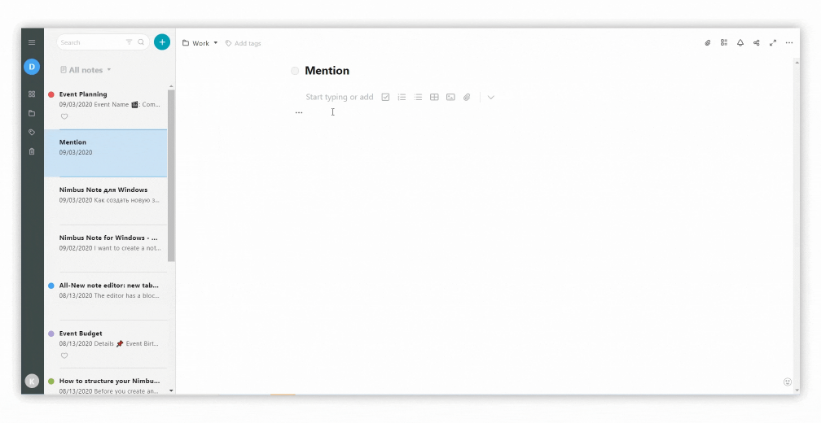What is the prompt in the open note?
Give a detailed response to the question by analyzing the screenshot.

The open note titled 'Mention' has a clear prompt 'Start typing or add', inviting the user to add content to the note, which can include mentions of team members, pages, or folders for enhanced collaboration and productivity.